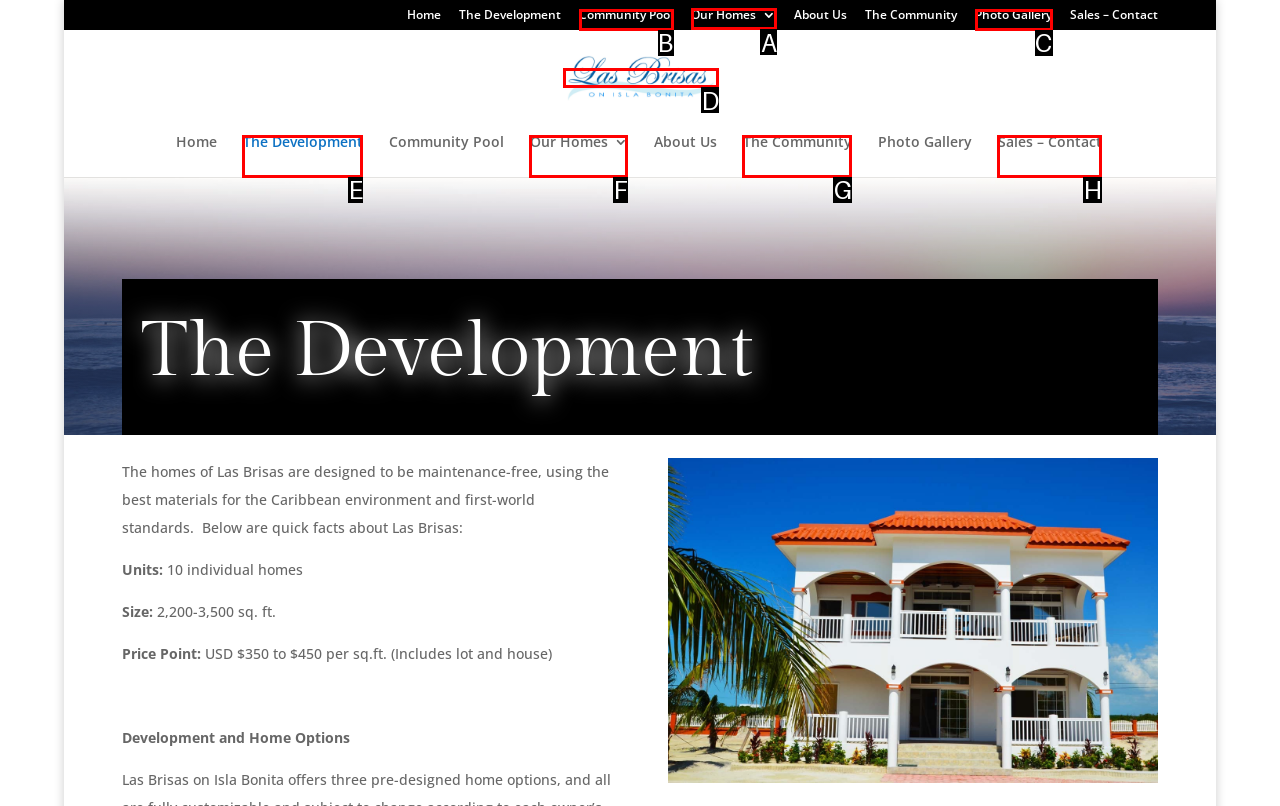Determine the letter of the UI element that you need to click to perform the task: Explore Our Homes 3.
Provide your answer with the appropriate option's letter.

A